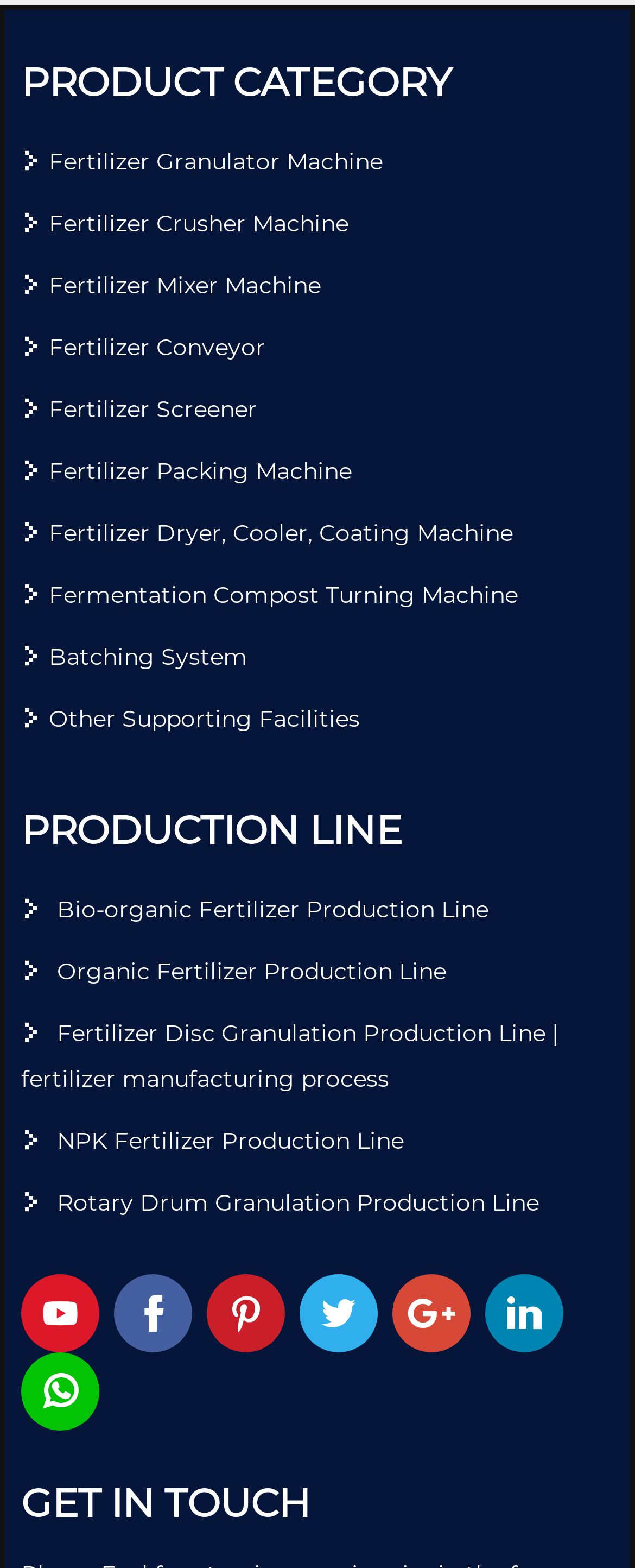Locate the bounding box coordinates of the clickable area to execute the instruction: "View Bio-organic Fertilizer Production Line". Provide the coordinates as four float numbers between 0 and 1, represented as [left, top, right, bottom].

[0.033, 0.565, 0.948, 0.594]